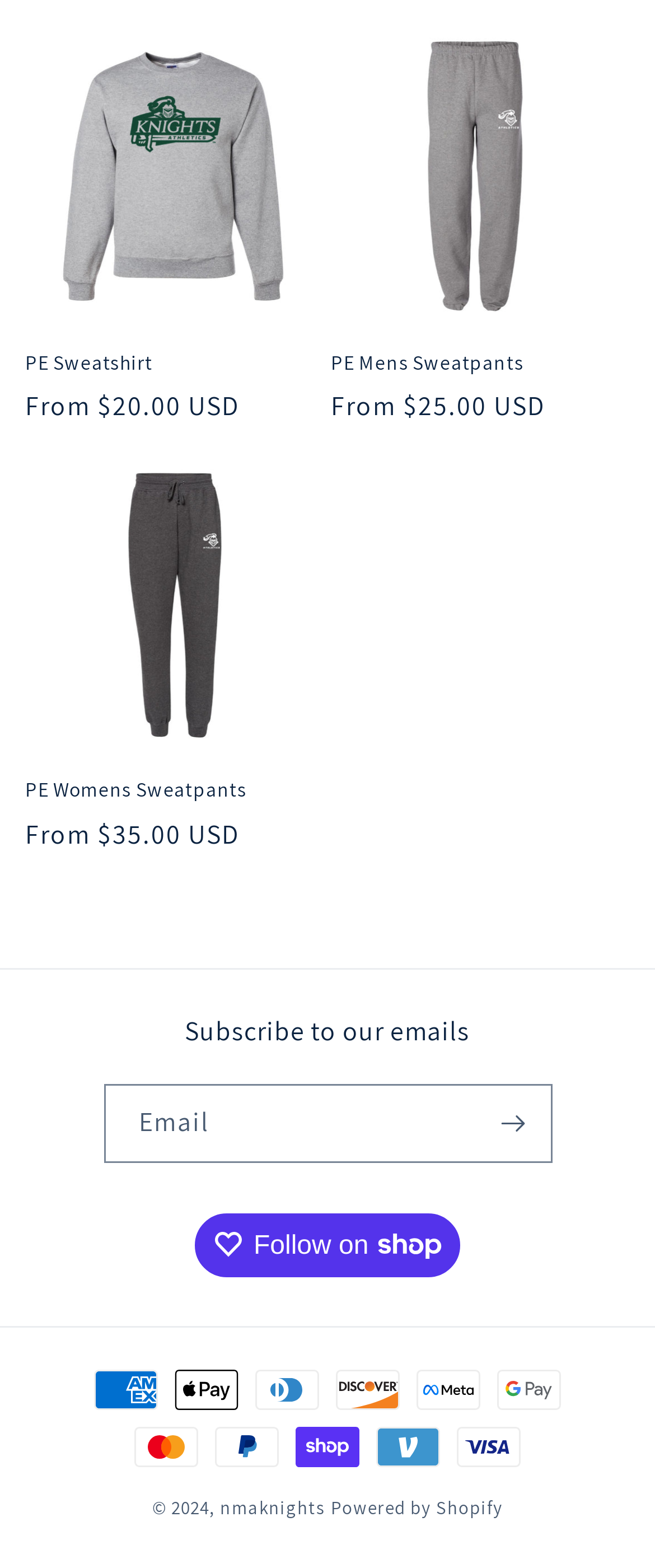Provide a one-word or brief phrase answer to the question:
How many payment methods are accepted?

11